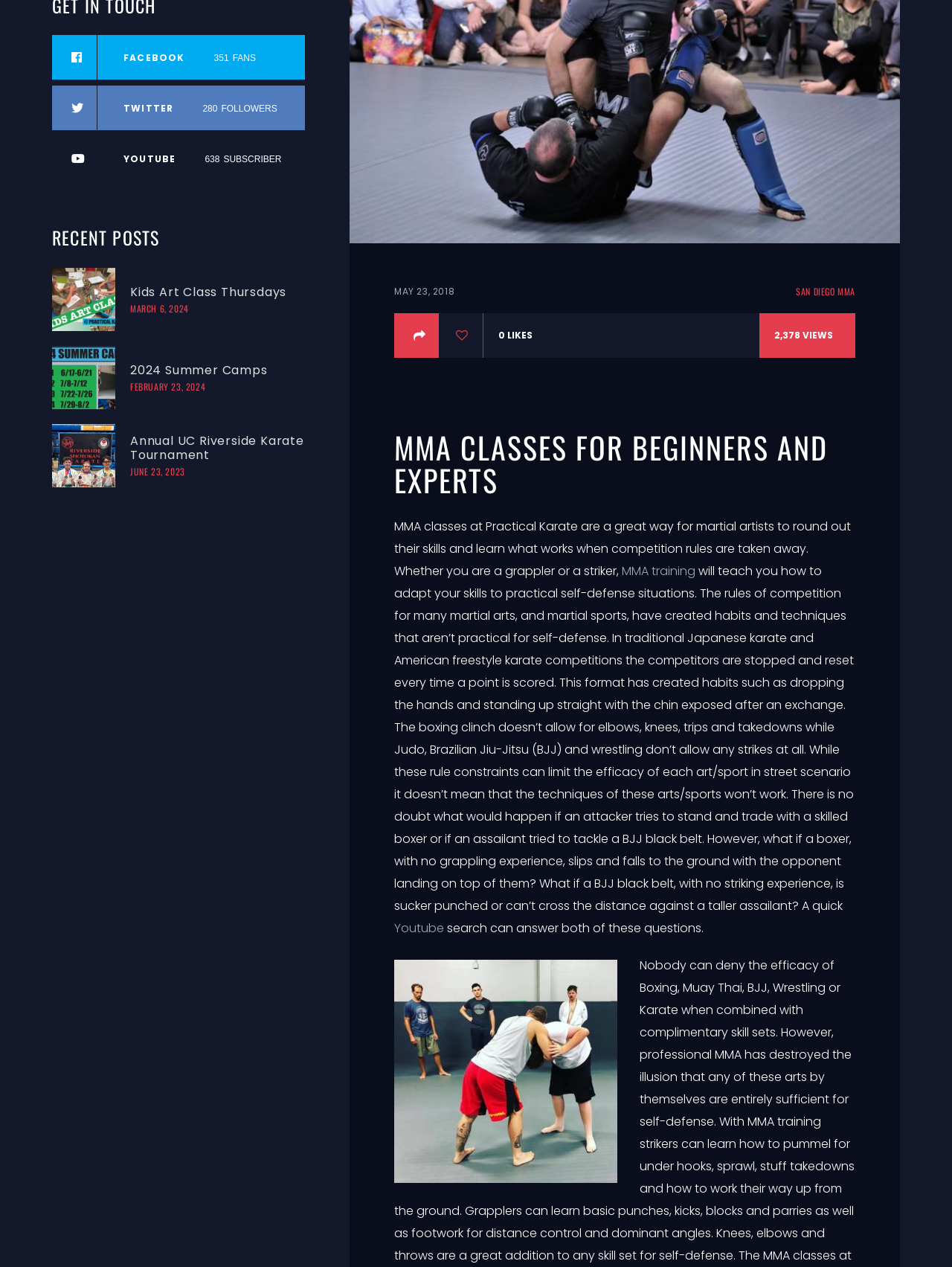Locate the UI element described as follows: "parent_node: Kids Art Class Thursdays". Return the bounding box coordinates as four float numbers between 0 and 1 in the order [left, top, right, bottom].

[0.055, 0.211, 0.137, 0.261]